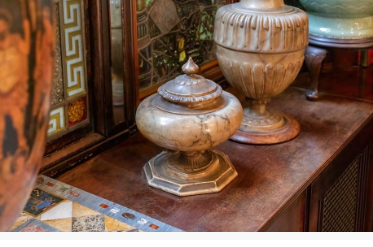Using the details in the image, give a detailed response to the question below:
What is the purpose of the urn and the surrounding decorative pieces?

The caption states that the setting 'signifies the importance of memorializing loved ones', implying that the urn and the surrounding decorative pieces are used to remember and honor loved ones who have passed away.